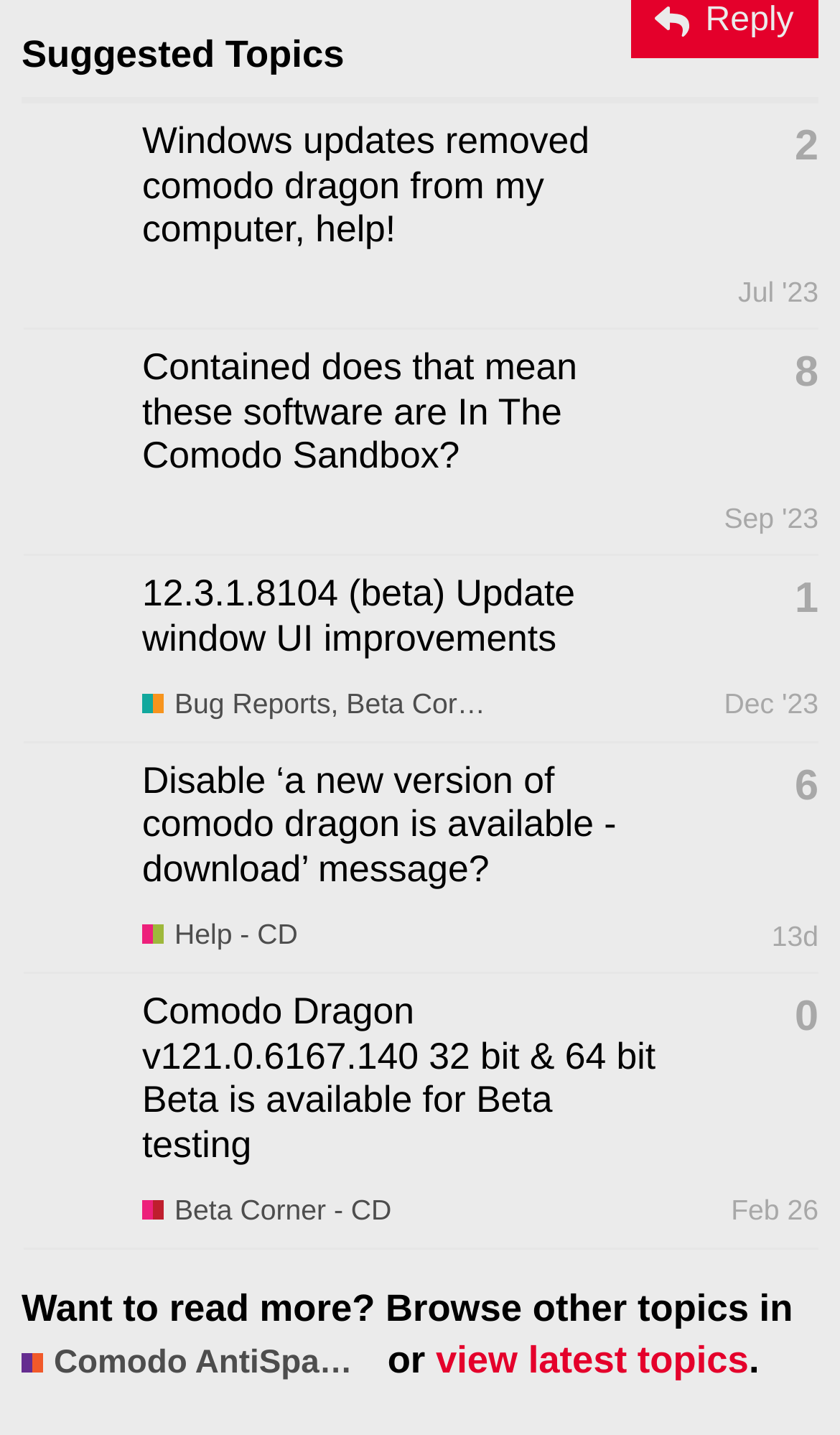Locate the bounding box coordinates of the area you need to click to fulfill this instruction: 'View latest topics'. The coordinates must be in the form of four float numbers ranging from 0 to 1: [left, top, right, bottom].

[0.519, 0.933, 0.891, 0.963]